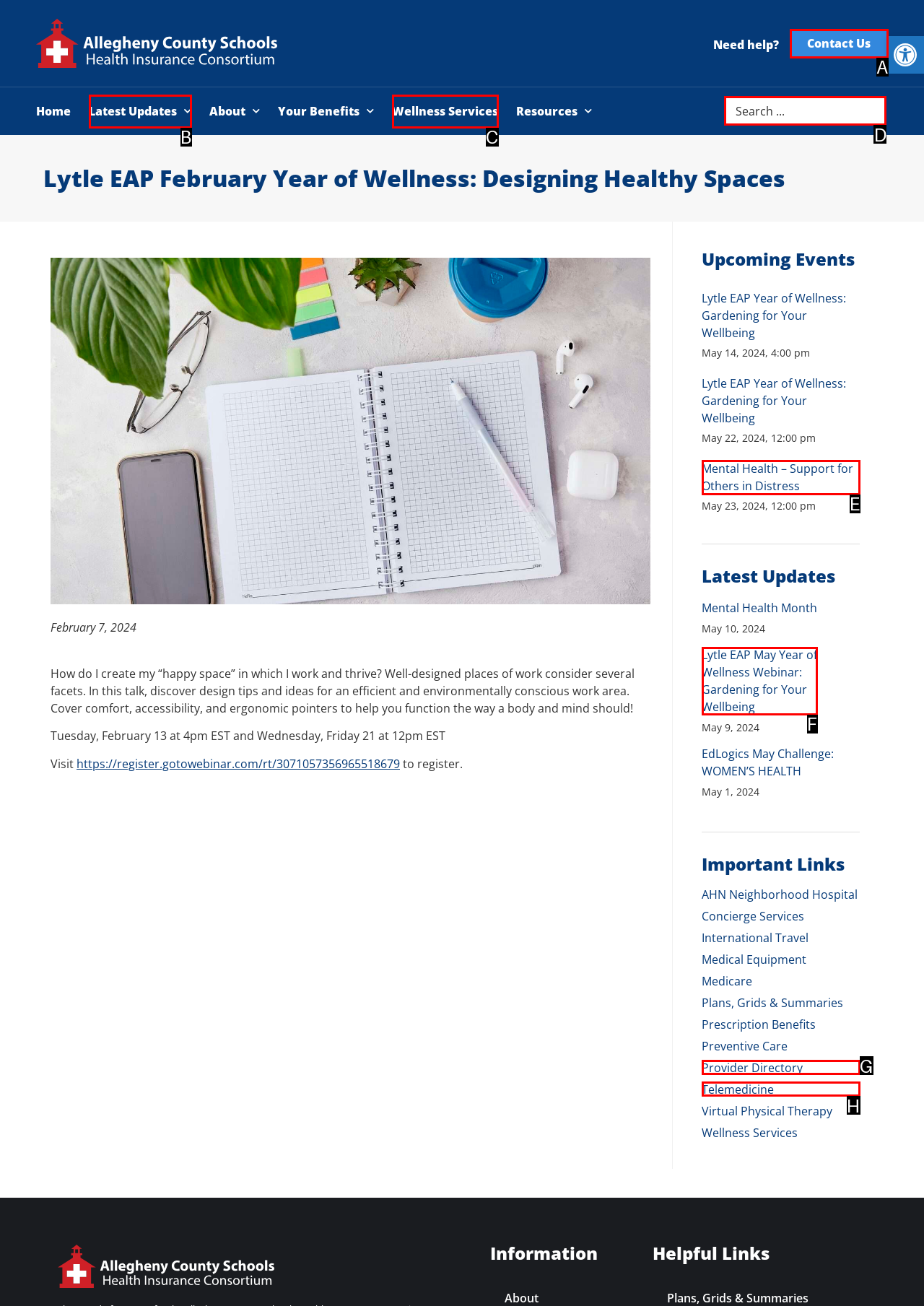Given the task: Search for something, tell me which HTML element to click on.
Answer with the letter of the correct option from the given choices.

D